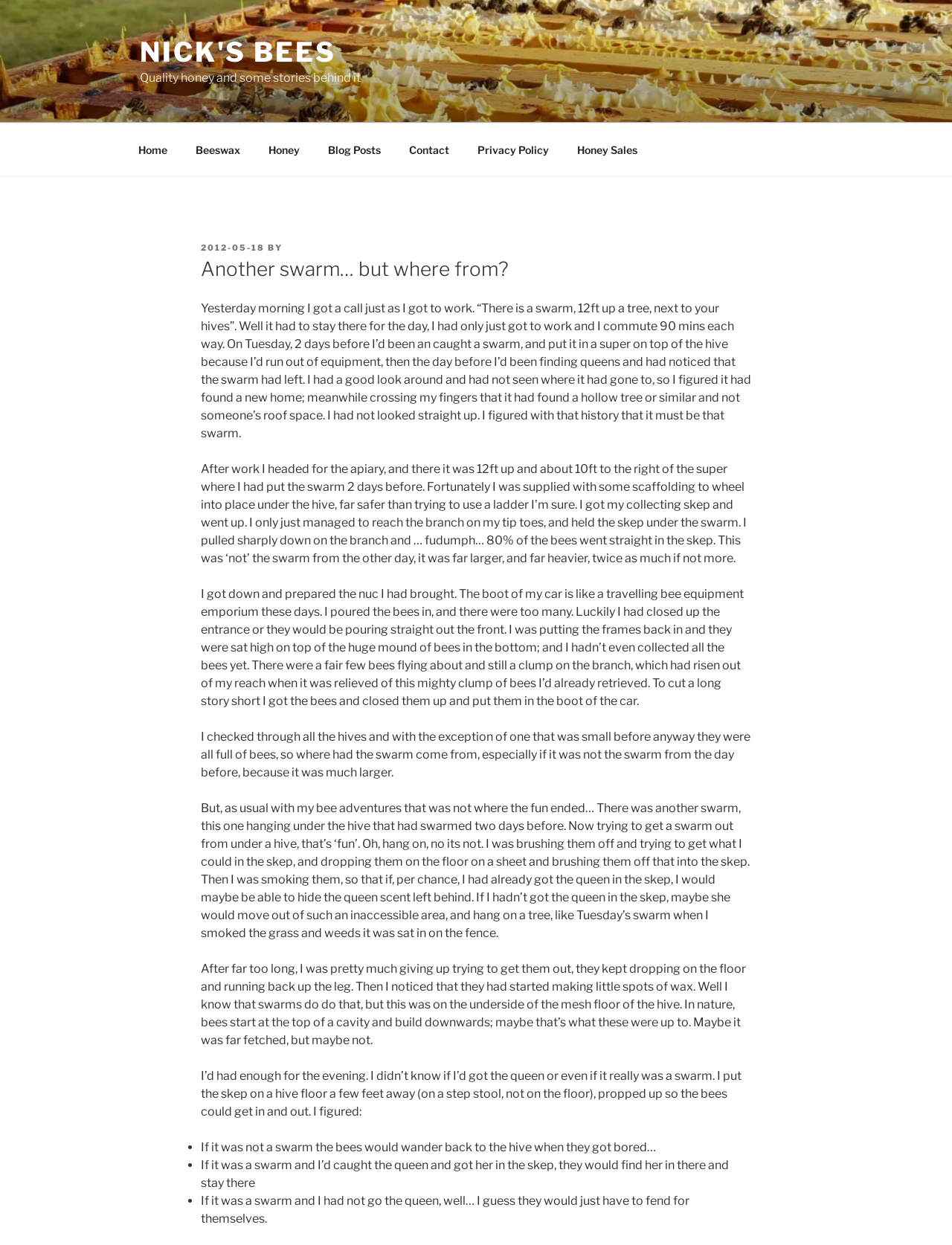How many swarms are mentioned in the blog post?
Based on the image, provide your answer in one word or phrase.

3